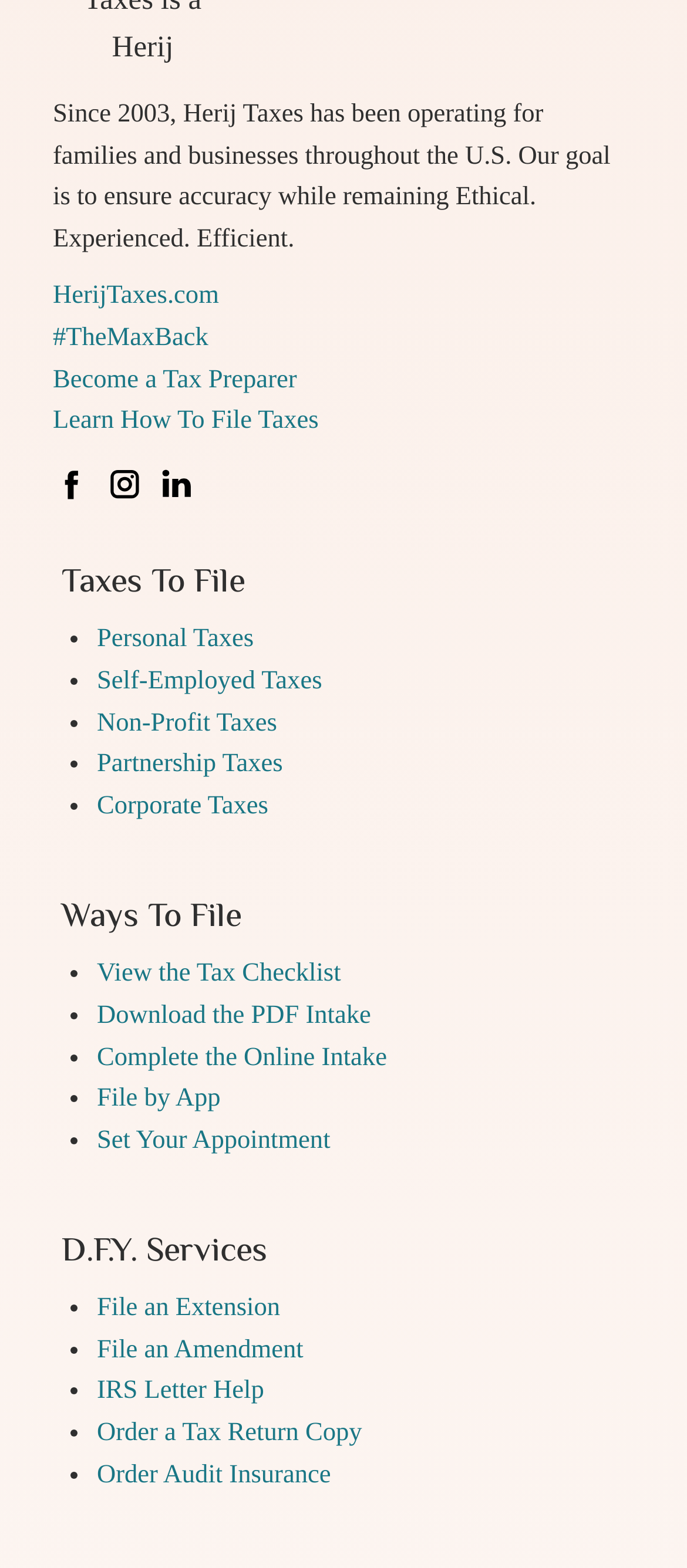What social media platforms is Herij Taxes on?
Please provide a single word or phrase based on the screenshot.

Facebook, Instagram, LinkedIn